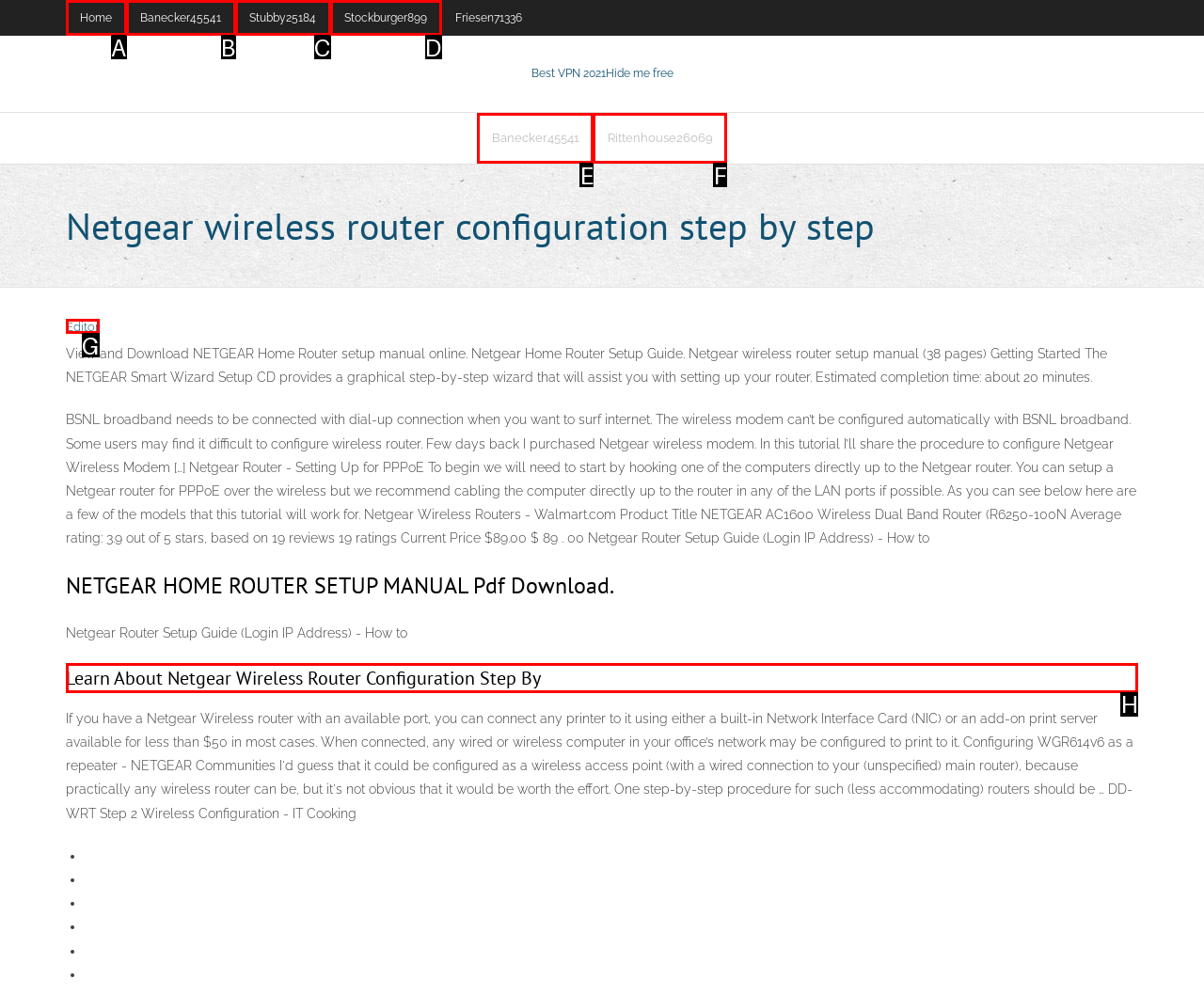Identify the letter of the option to click in order to Click on the 'Learn About Netgear Wireless Router Configuration Step By' link. Answer with the letter directly.

H